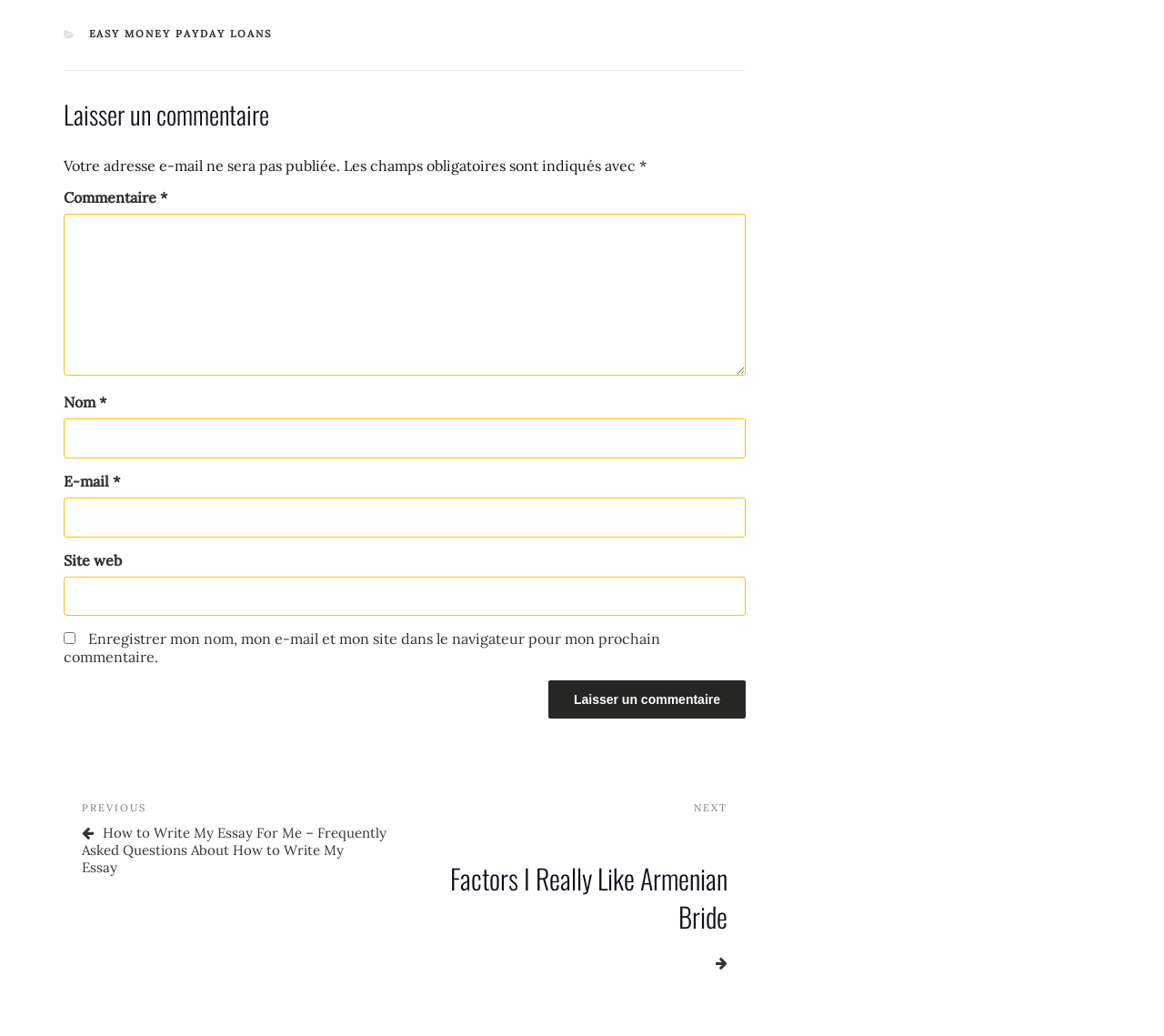Locate the UI element described by easy money payday loans and provide its bounding box coordinates. Use the format (top-left x, top-left y, bottom-right x, bottom-right y) with all values as floating point numbers between 0 and 1.

[0.076, 0.027, 0.234, 0.039]